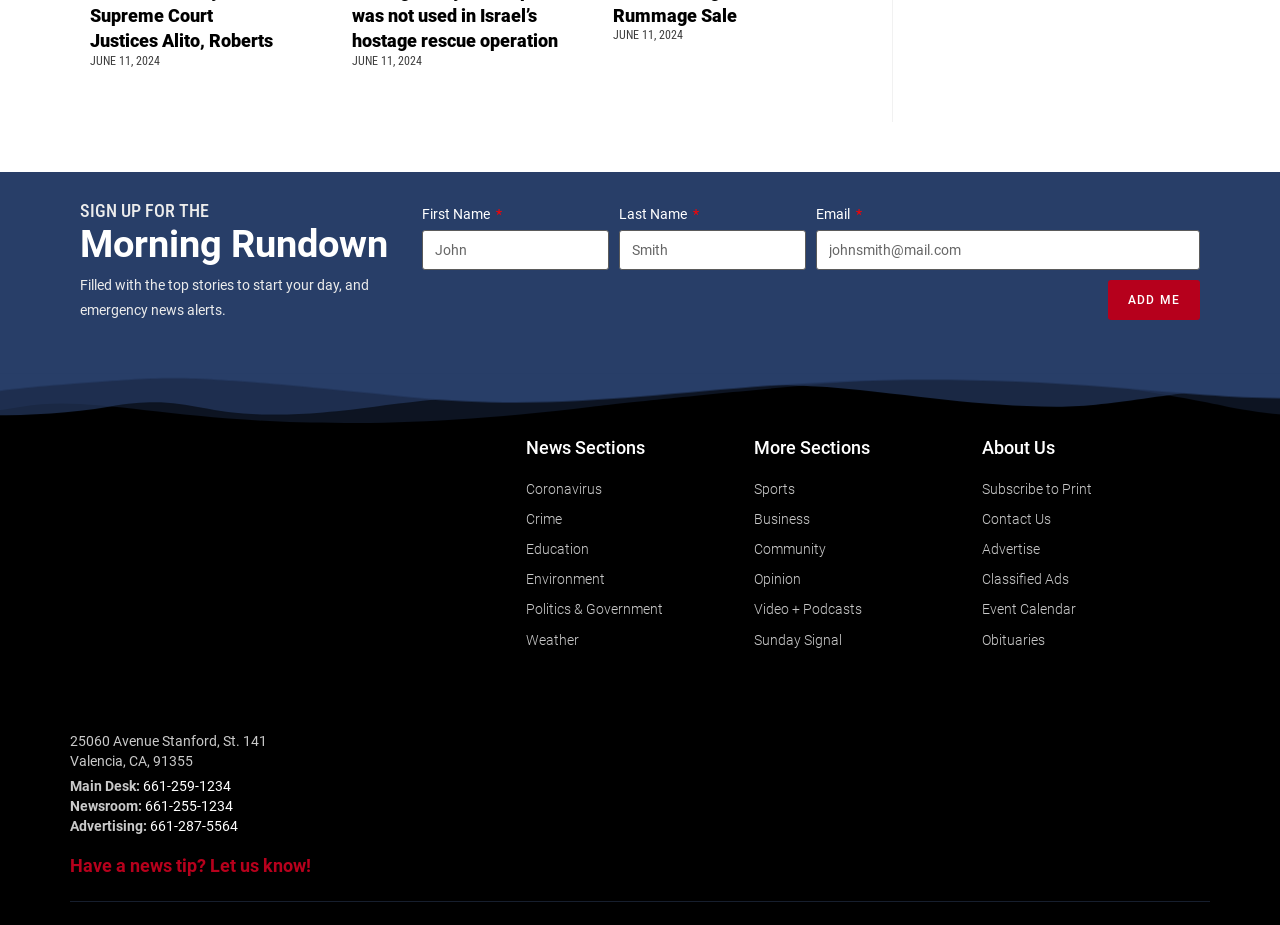Carefully observe the image and respond to the question with a detailed answer:
What is the address of the main desk?

The address '25060 Avenue Stanford, St. 141, Valencia, CA, 91355' is listed on the webpage as the location of the main desk, providing contact information for users.